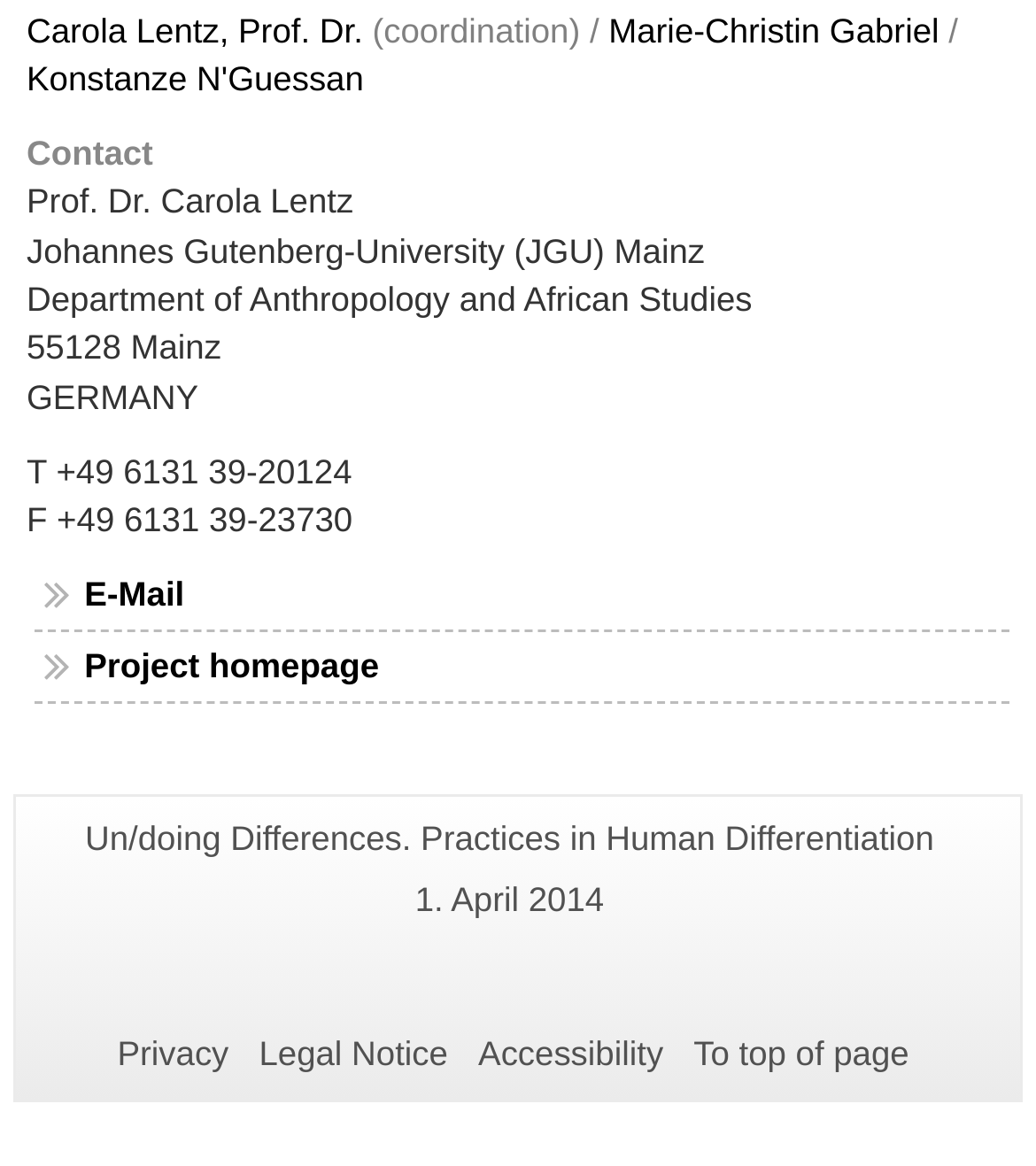Please identify the bounding box coordinates of the clickable area that will fulfill the following instruction: "Return to top of page". The coordinates should be in the format of four float numbers between 0 and 1, i.e., [left, top, right, bottom].

[0.67, 0.887, 0.878, 0.921]